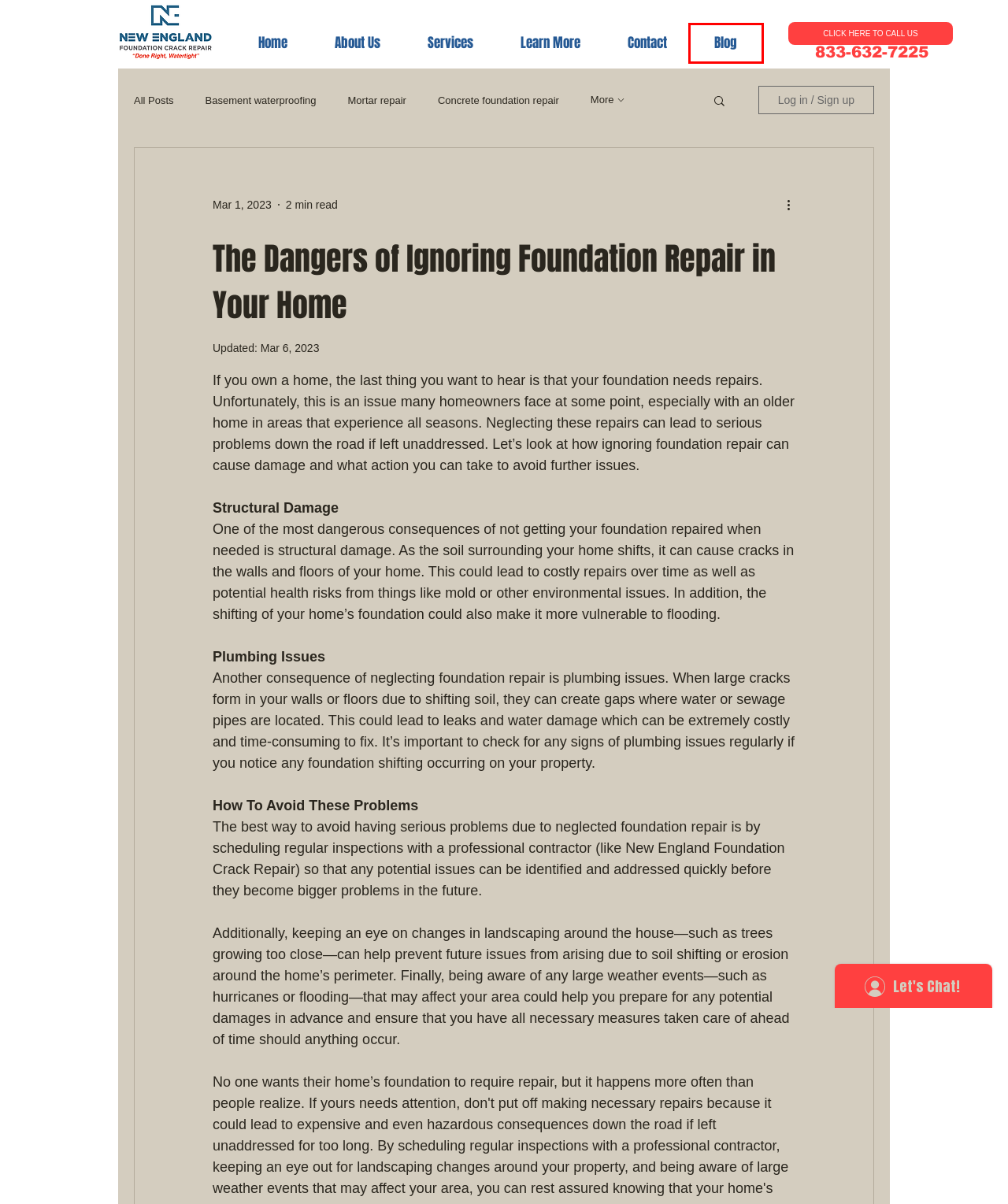Observe the webpage screenshot and focus on the red bounding box surrounding a UI element. Choose the most appropriate webpage description that corresponds to the new webpage after clicking the element in the bounding box. Here are the candidates:
A. Concrete foundation repair
B. Mortar repair
C. Crack Repair Company | New England Foundation Crack Repair
D. Basement Waterproofing | New England Foundation Crack Repair
E. Blog | New England Foundation Crack Repair, LLC
F. Basement waterproofing
G. Don't Ignore These Foundation Wall Cracks!
H. Foundation Crack Repair Worcester, Springfield, Oxford - Serving MA And RI

E